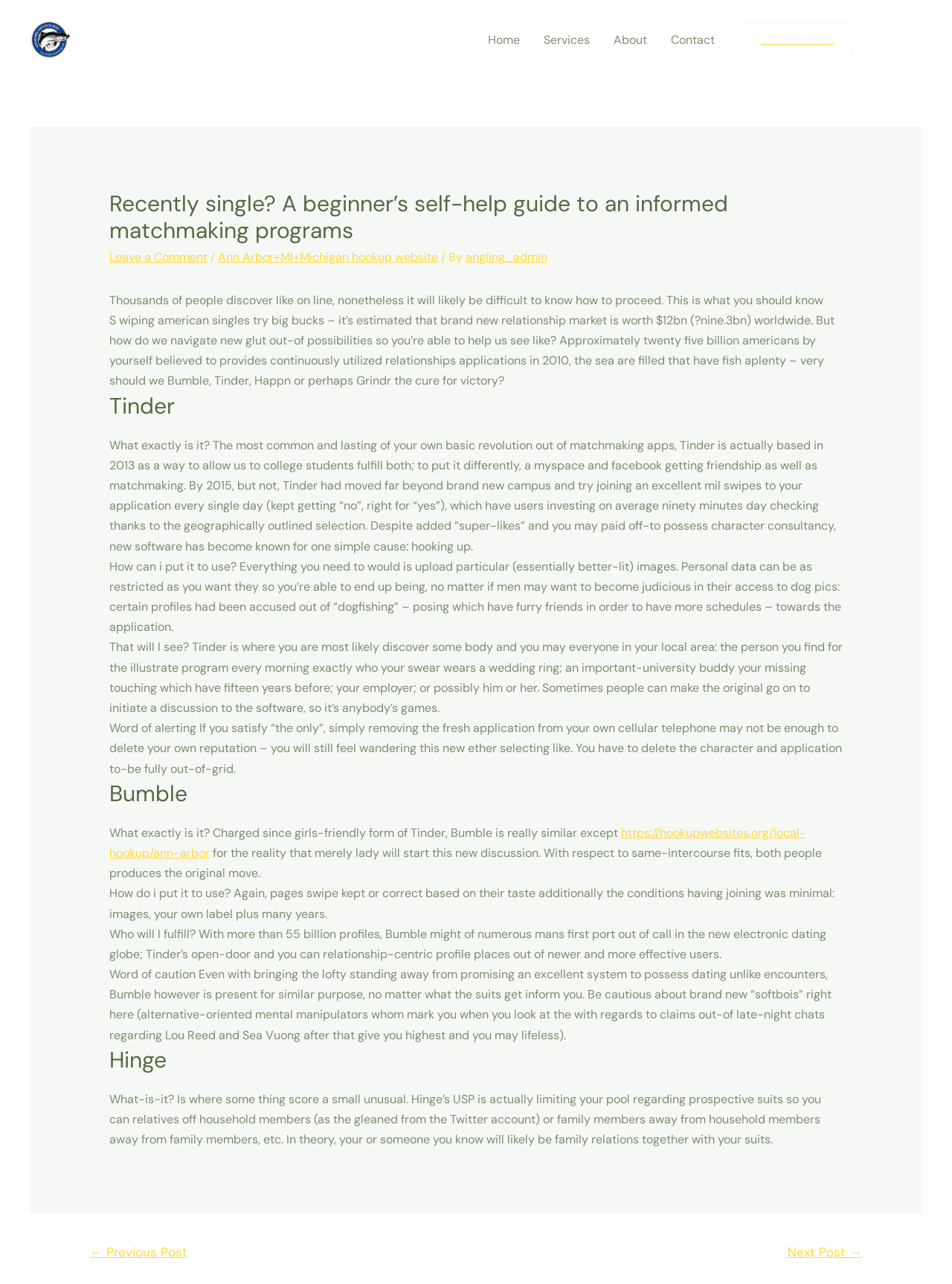What is the name of the website?
Please provide a full and detailed response to the question.

The name of the website is 'Angling Adventures' which is mentioned in the link at the top of the webpage and also in the image with the same name.